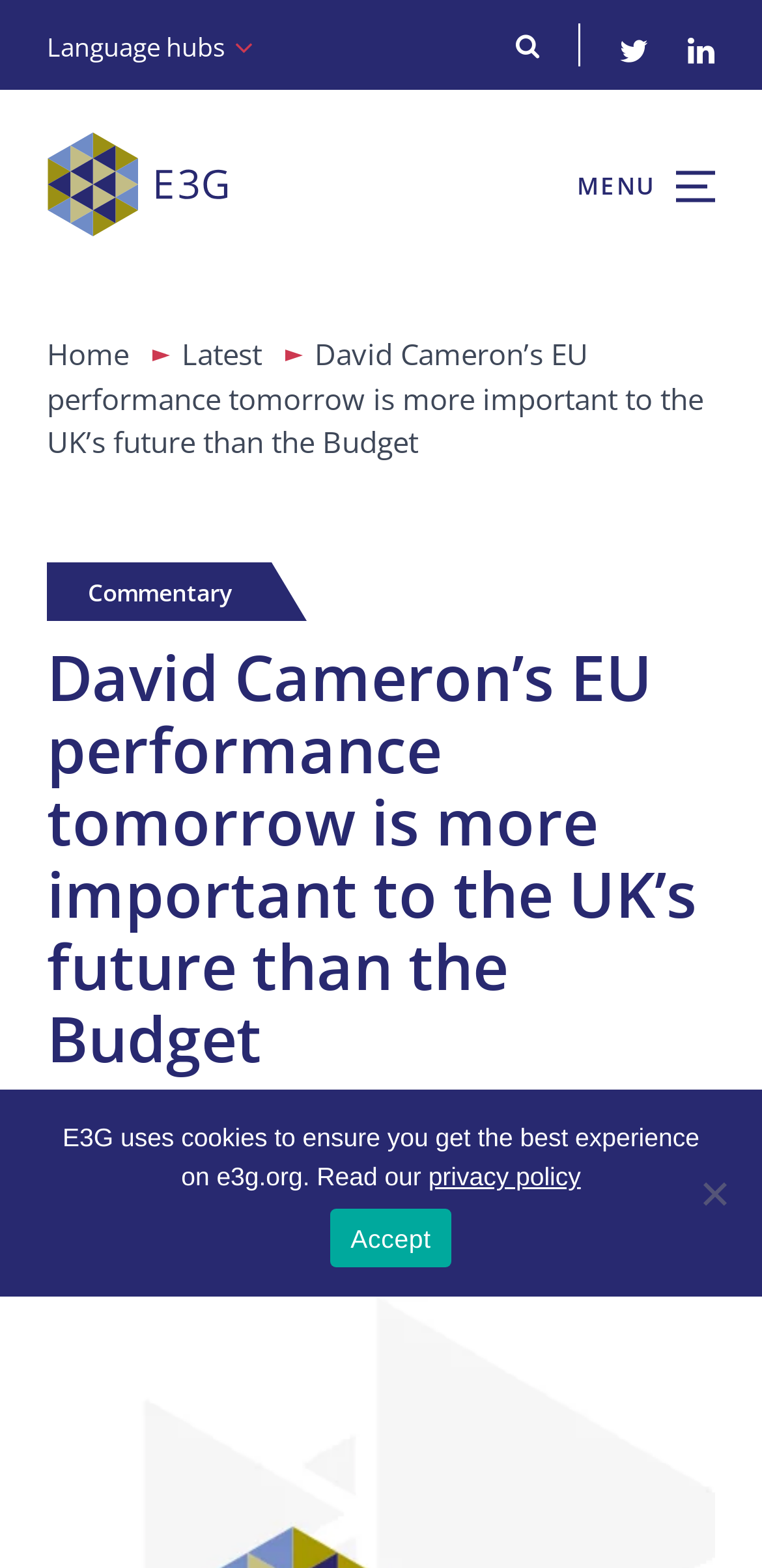Identify the bounding box of the UI element that matches this description: "title="Share at LinkedIn"".

[0.079, 0.744, 0.167, 0.784]